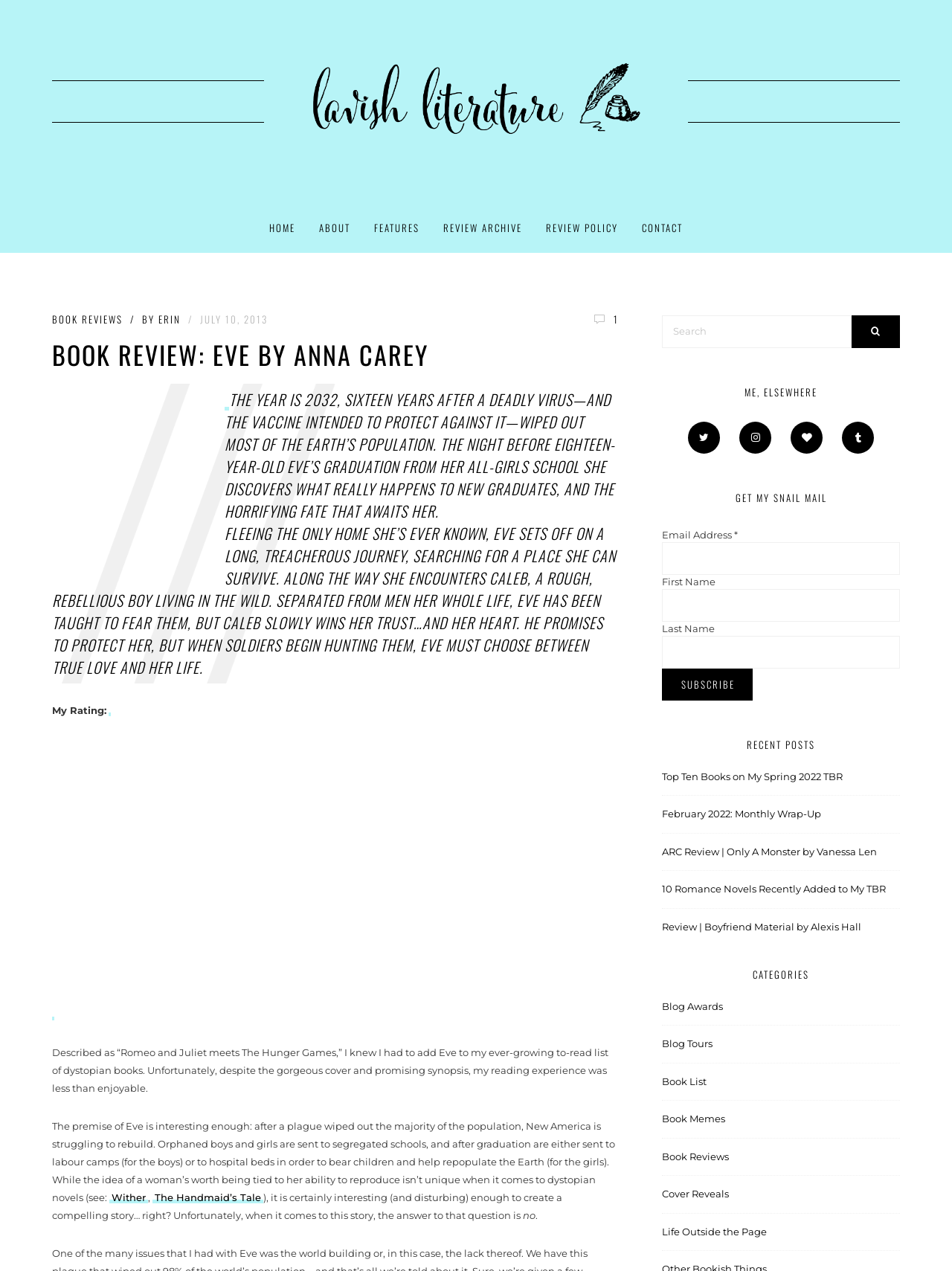Find the bounding box coordinates of the UI element according to this description: "Review Archive".

[0.466, 0.16, 0.548, 0.199]